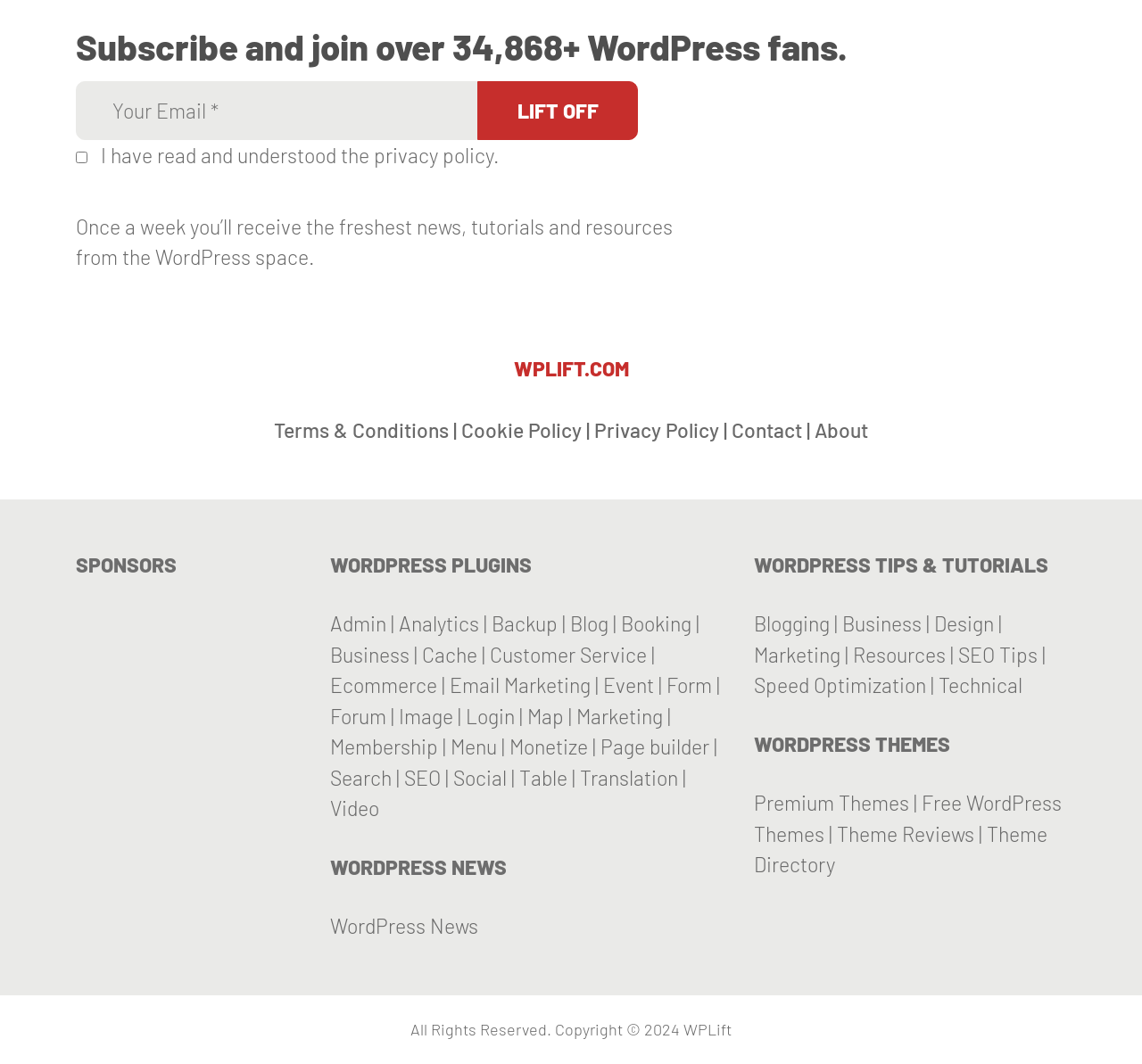Identify the bounding box coordinates for the UI element mentioned here: "Blogging". Provide the coordinates as four float values between 0 and 1, i.e., [left, top, right, bottom].

[0.66, 0.574, 0.727, 0.598]